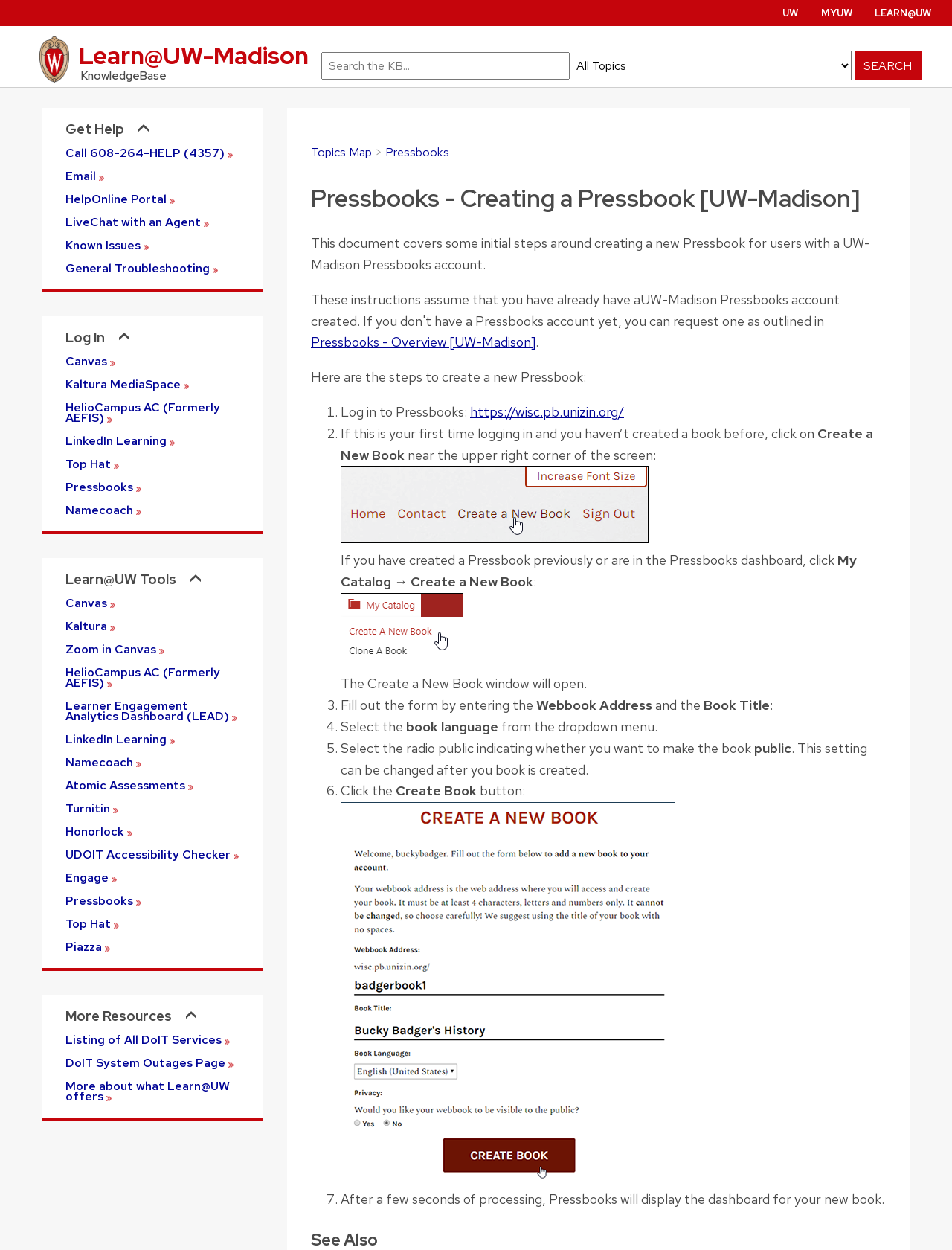Answer the question below using just one word or a short phrase: 
What is the relationship between Pressbooks and UW-Madison?

UW-Madison Pressbooks account